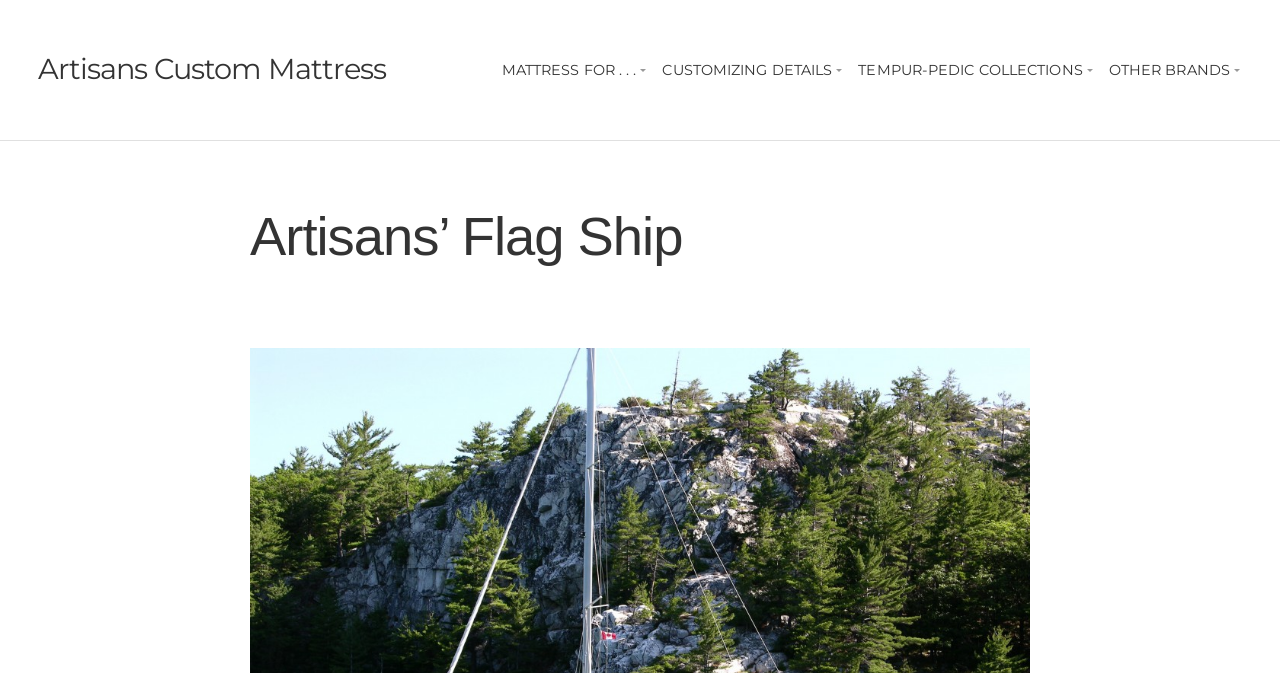Give a concise answer using one word or a phrase to the following question:
What is the purpose of the webpage?

Custom Mattress